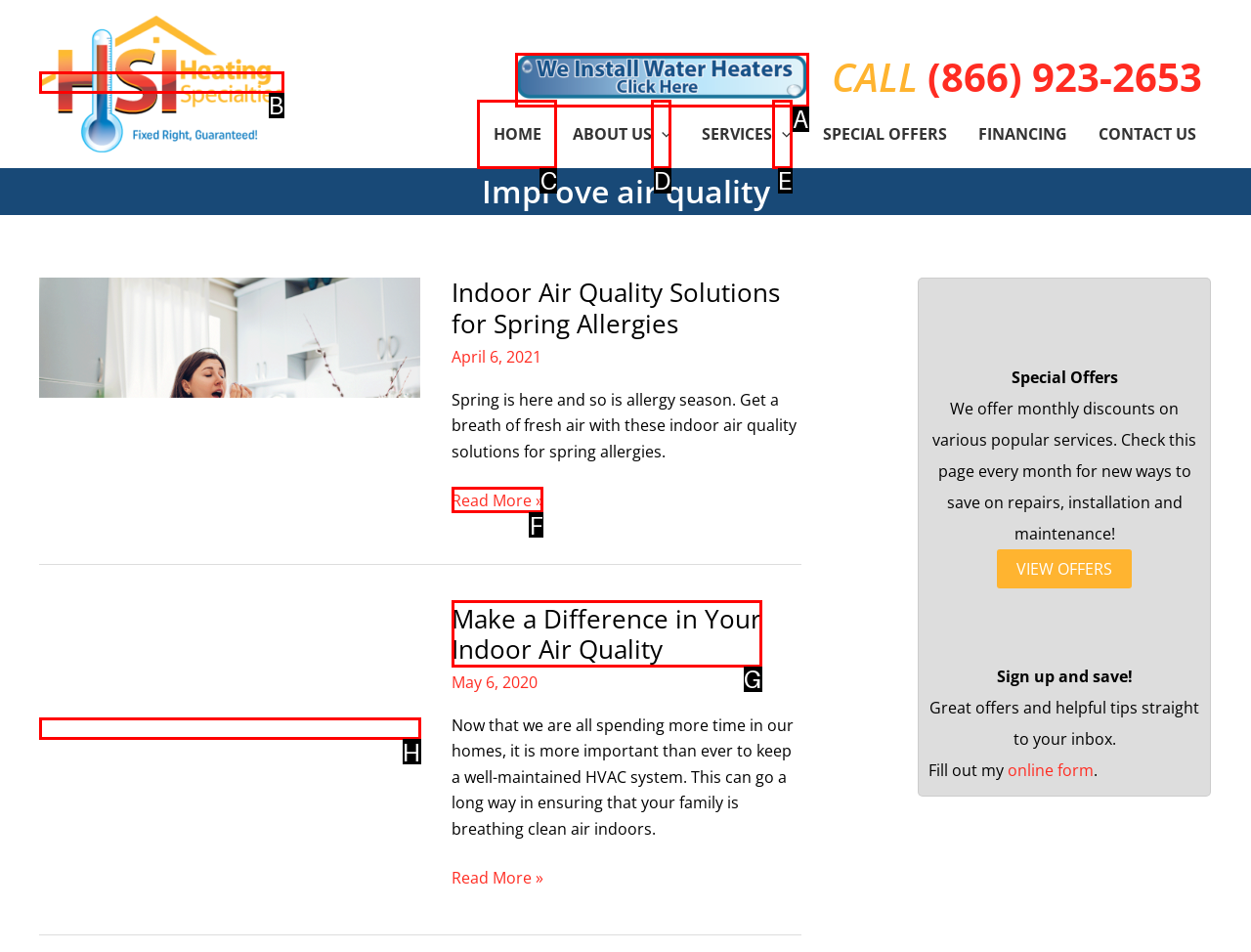Point out the correct UI element to click to carry out this instruction: Read more about 'Indoor Air Quality Solutions for Spring Allergies'
Answer with the letter of the chosen option from the provided choices directly.

F